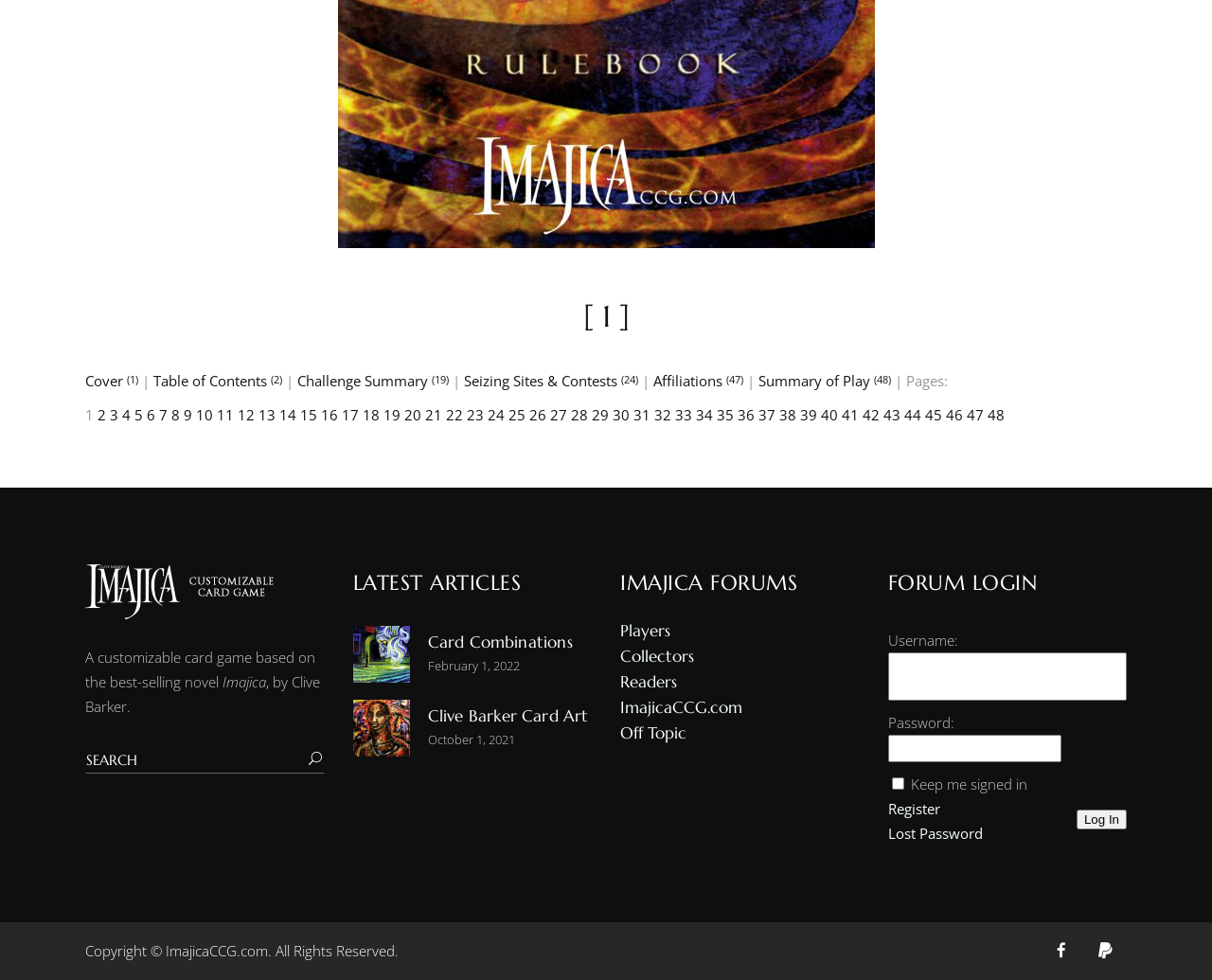Predict the bounding box of the UI element that fits this description: "Challenge Summary (19)".

[0.245, 0.379, 0.37, 0.398]